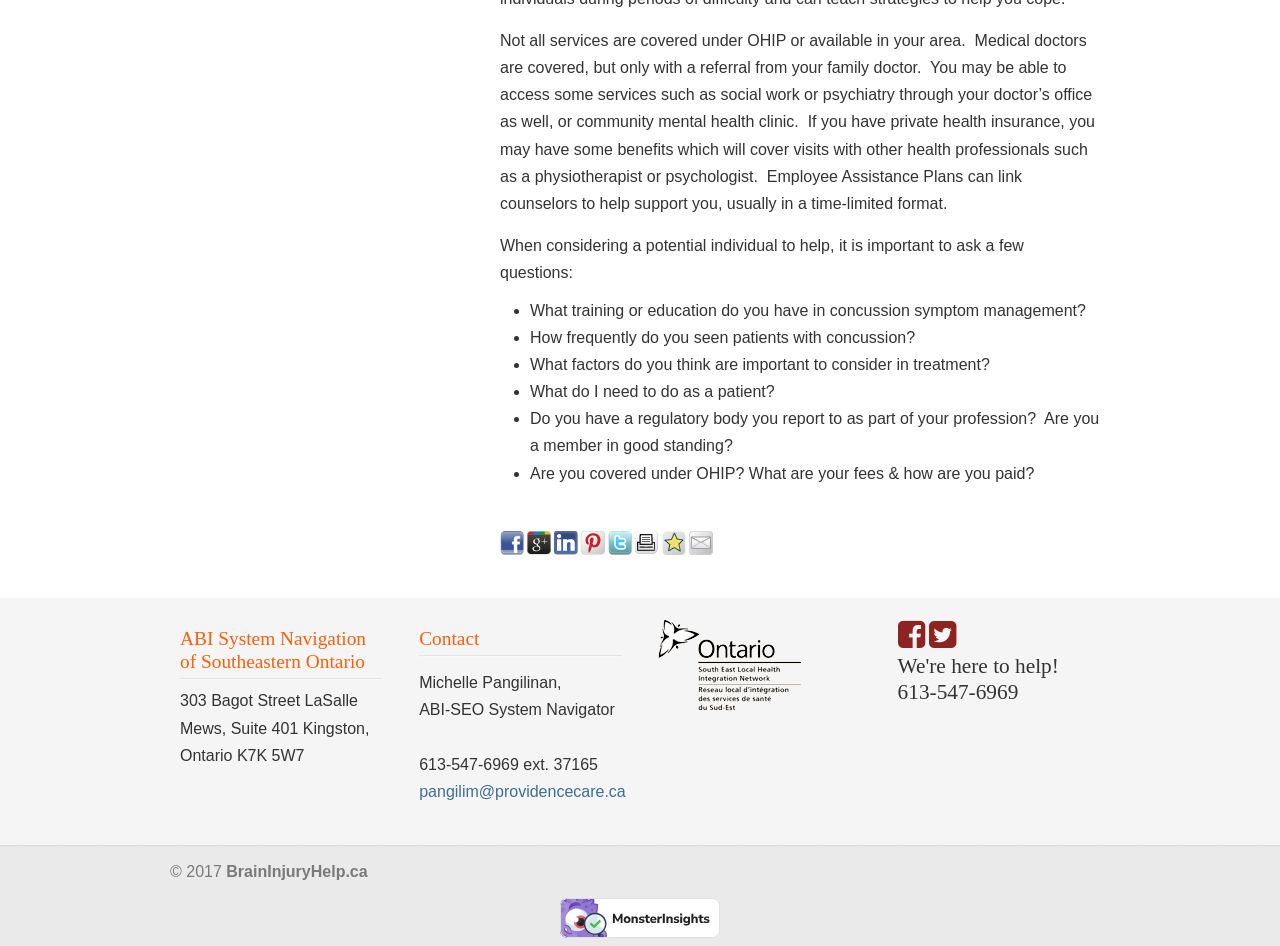Please find the bounding box coordinates of the element that must be clicked to perform the given instruction: "Print this post for reading later". The coordinates should be four float numbers from 0 to 1, i.e., [left, top, right, bottom].

[0.496, 0.561, 0.515, 0.587]